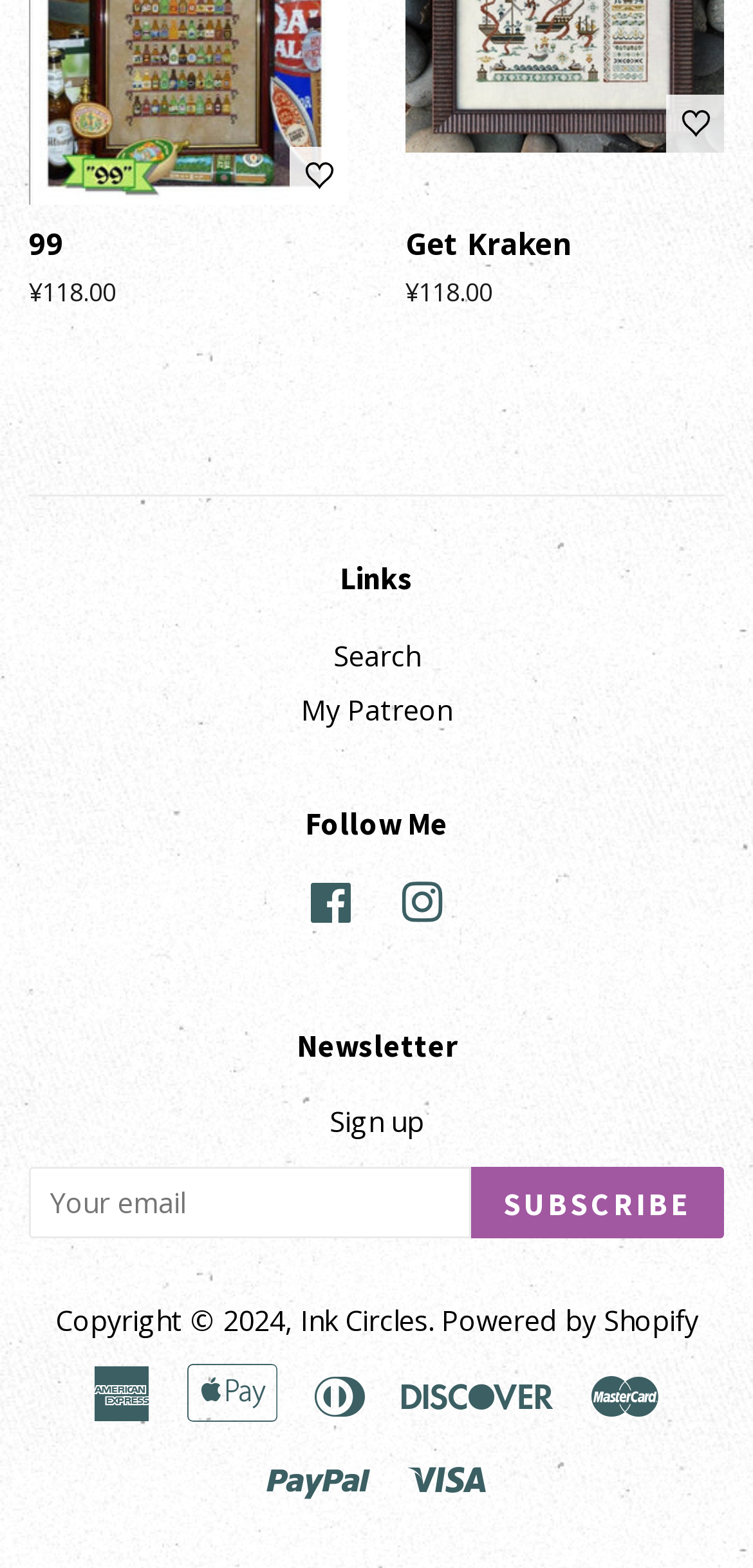Find the bounding box coordinates of the element to click in order to complete this instruction: "Add to Wishlist". The bounding box coordinates must be four float numbers between 0 and 1, denoted as [left, top, right, bottom].

[0.385, 0.094, 0.462, 0.131]